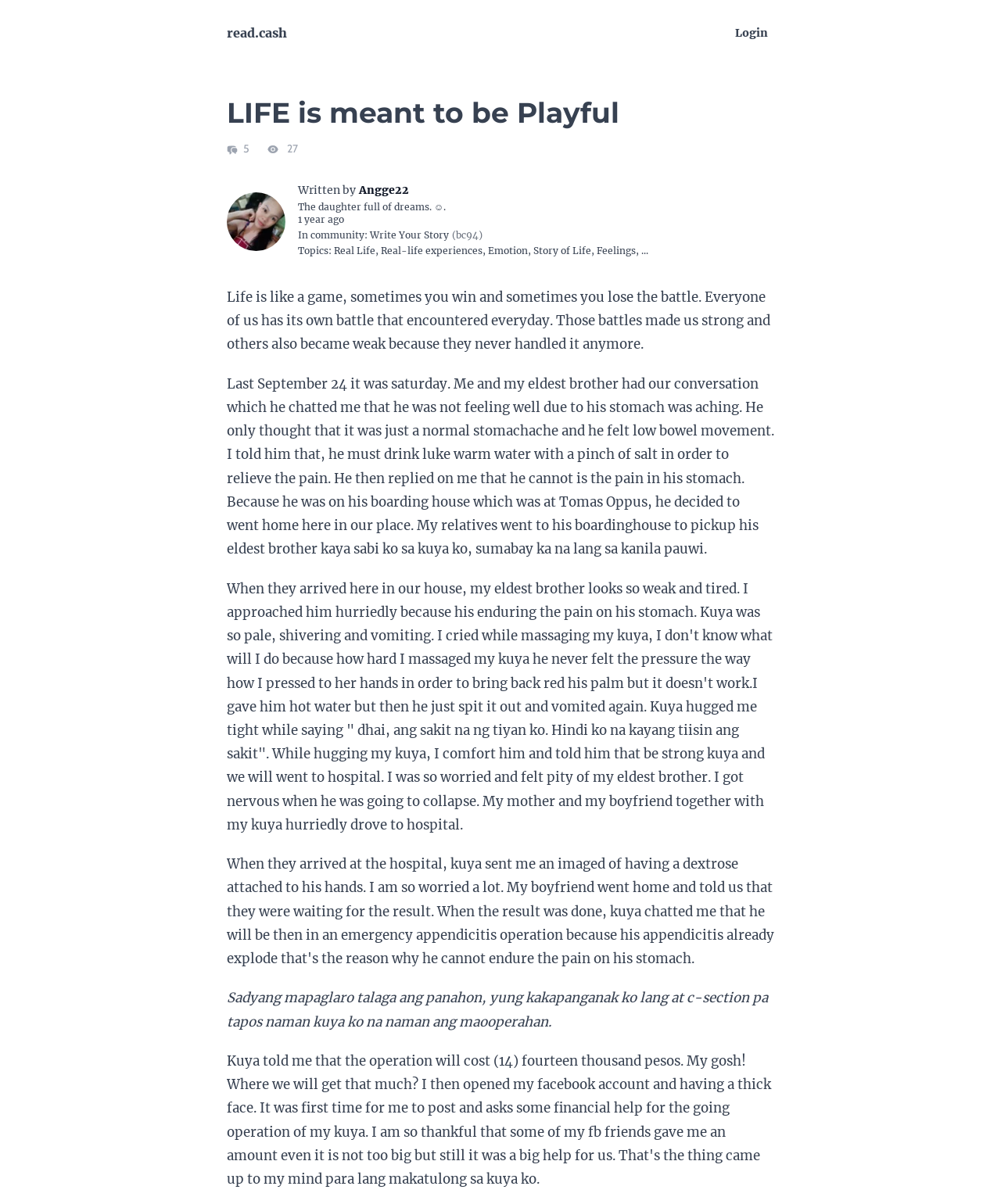Please specify the bounding box coordinates of the region to click in order to perform the following instruction: "Click on the 'Login' link".

[0.728, 0.021, 0.773, 0.033]